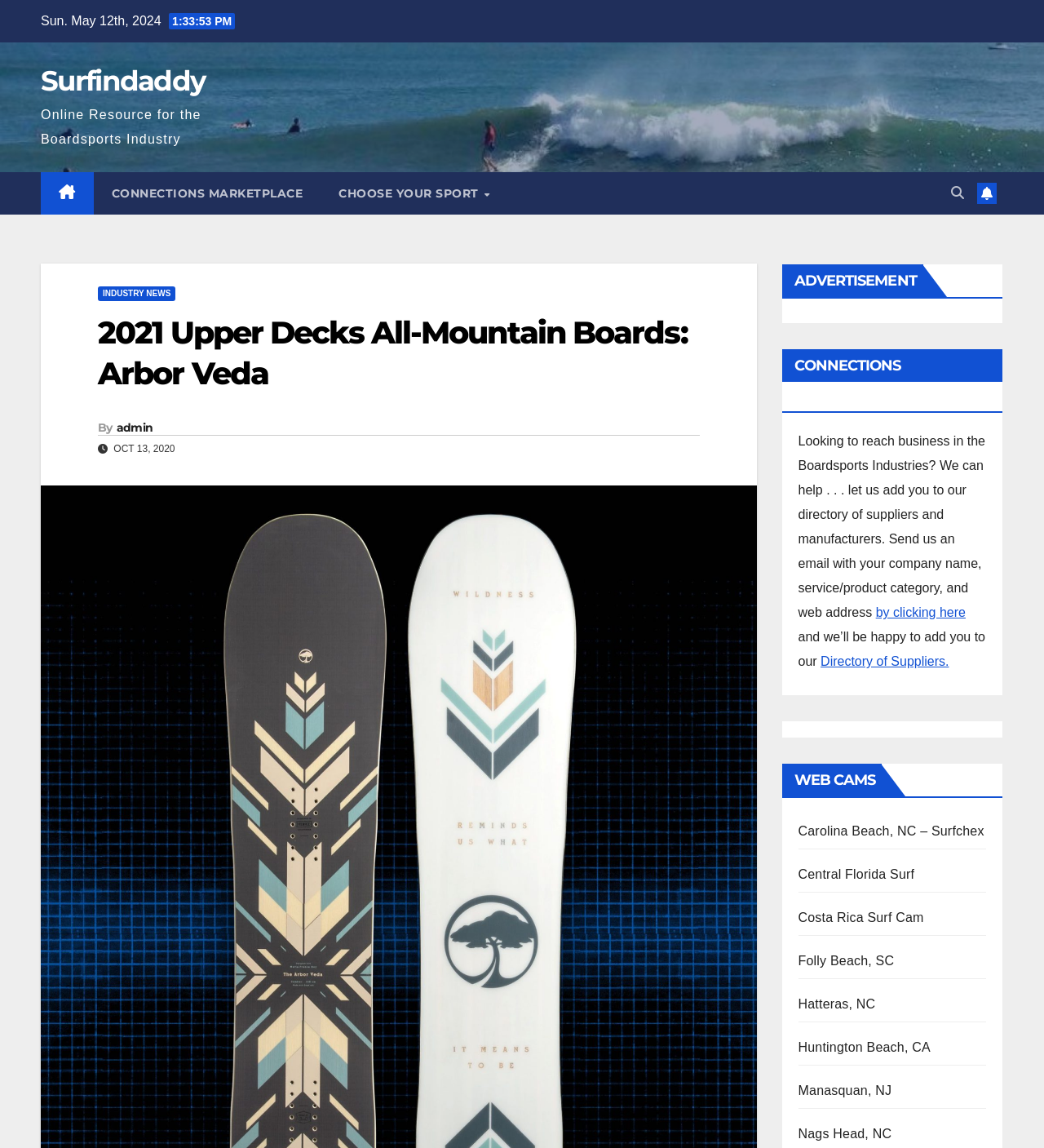Answer briefly with one word or phrase:
How many web cams are listed?

8